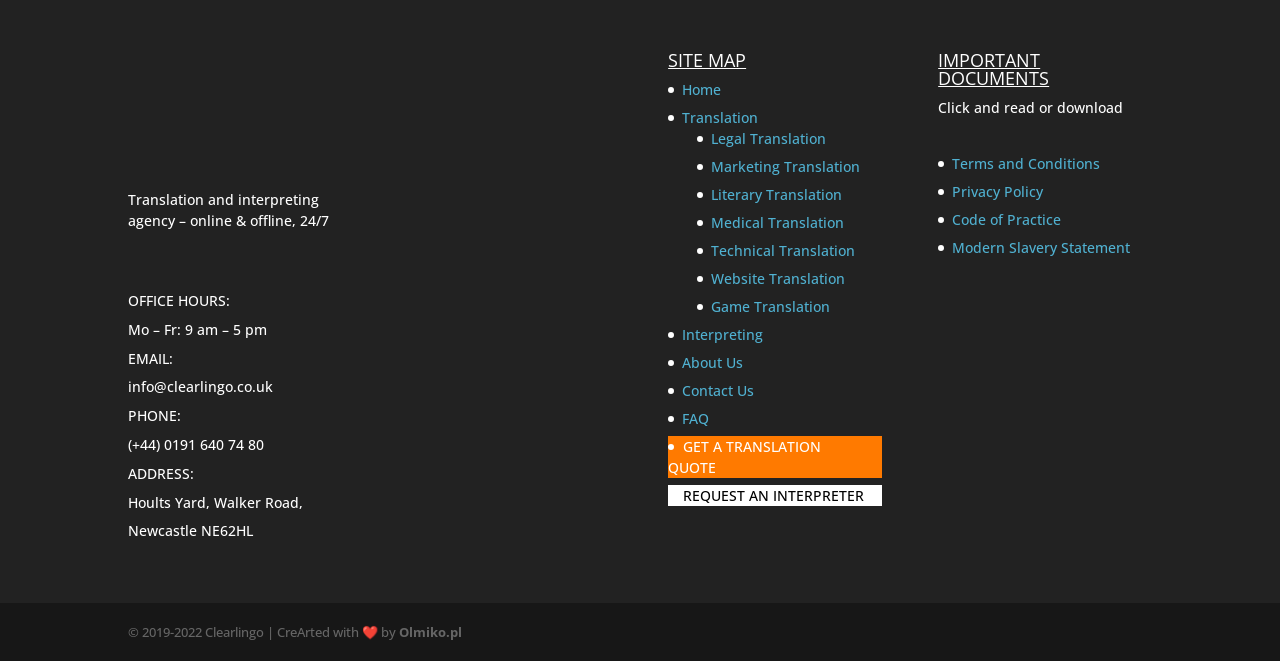Please locate the bounding box coordinates of the element's region that needs to be clicked to follow the instruction: "View 'Terms and Conditions'". The bounding box coordinates should be provided as four float numbers between 0 and 1, i.e., [left, top, right, bottom].

[0.744, 0.234, 0.86, 0.262]